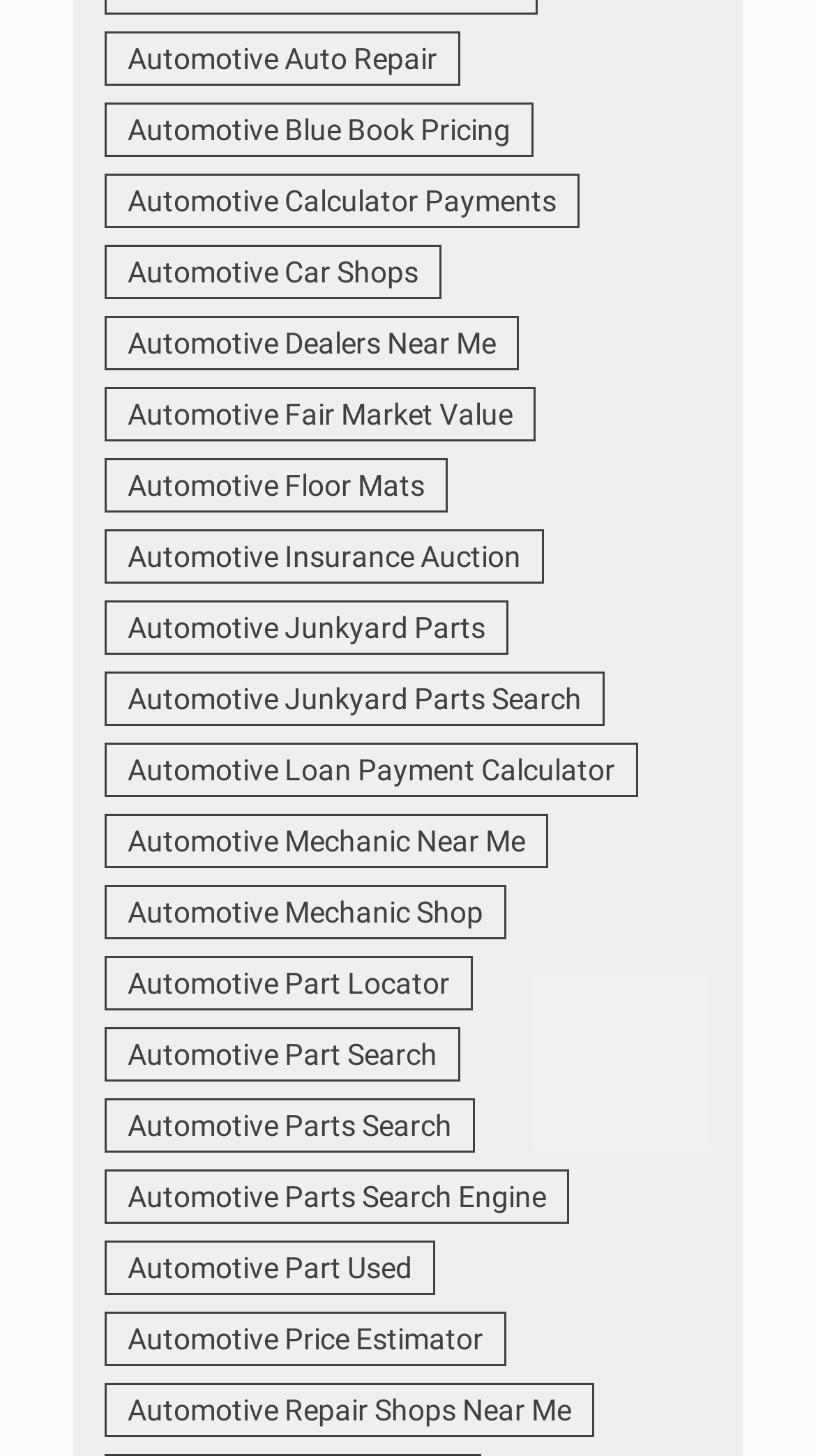From the webpage screenshot, identify the region described by Automotive Calculator Payments. Provide the bounding box coordinates as (top-left x, top-left y, bottom-right x, bottom-right y), with each value being a floating point number between 0 and 1.

[0.128, 0.119, 0.71, 0.156]